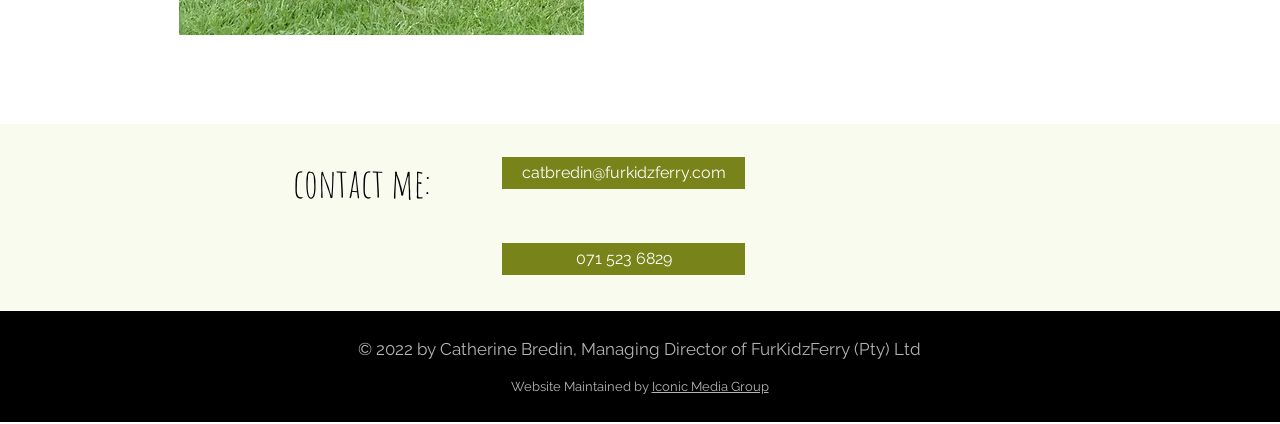What are the social media platforms available?
Based on the image, answer the question with as much detail as possible.

The social media platforms are listed in the 'Social Bar' section, which is a list element, and each platform is represented as a link element.